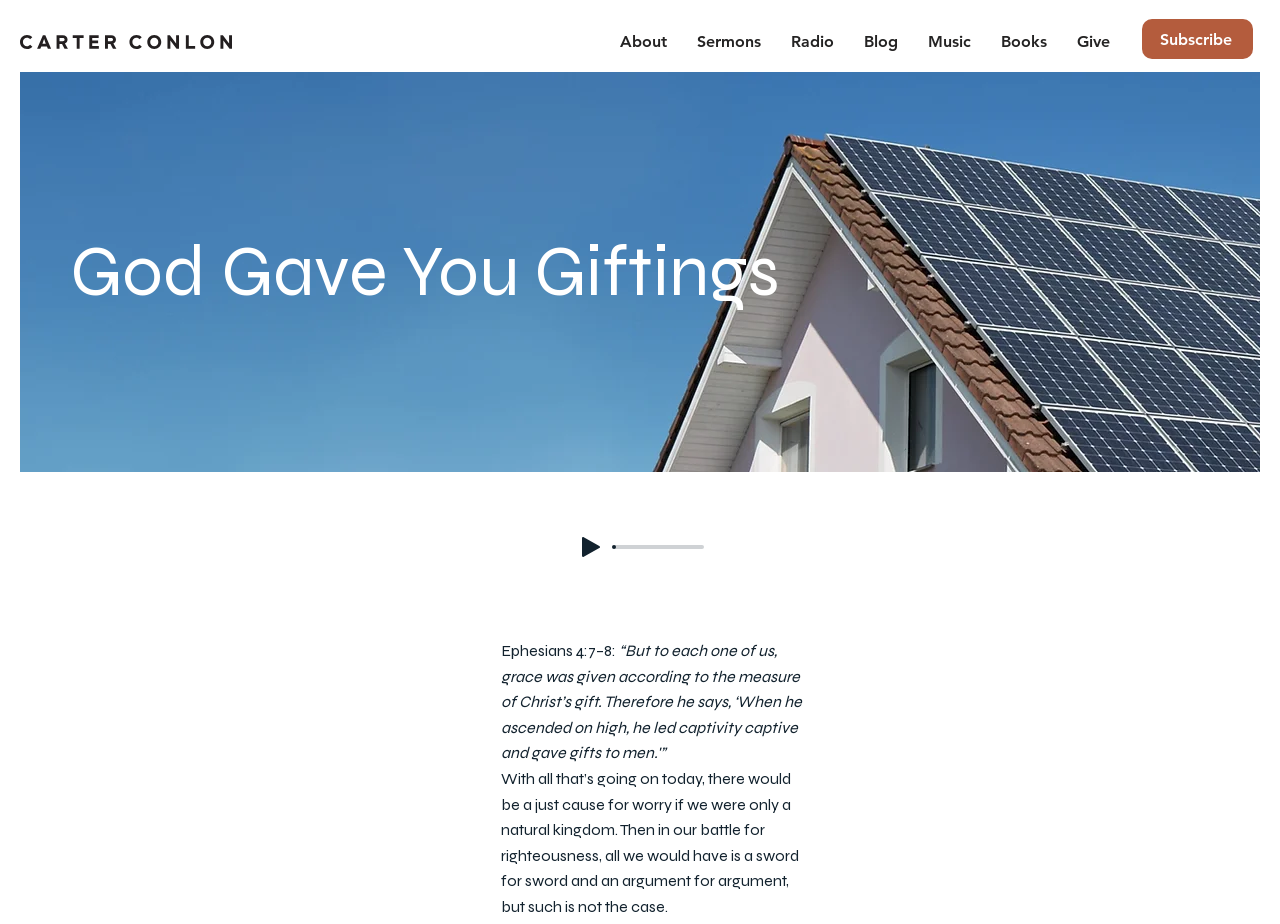What is the text above the 'Play' button?
Please use the image to provide a one-word or short phrase answer.

Ephesians 4:7–8: